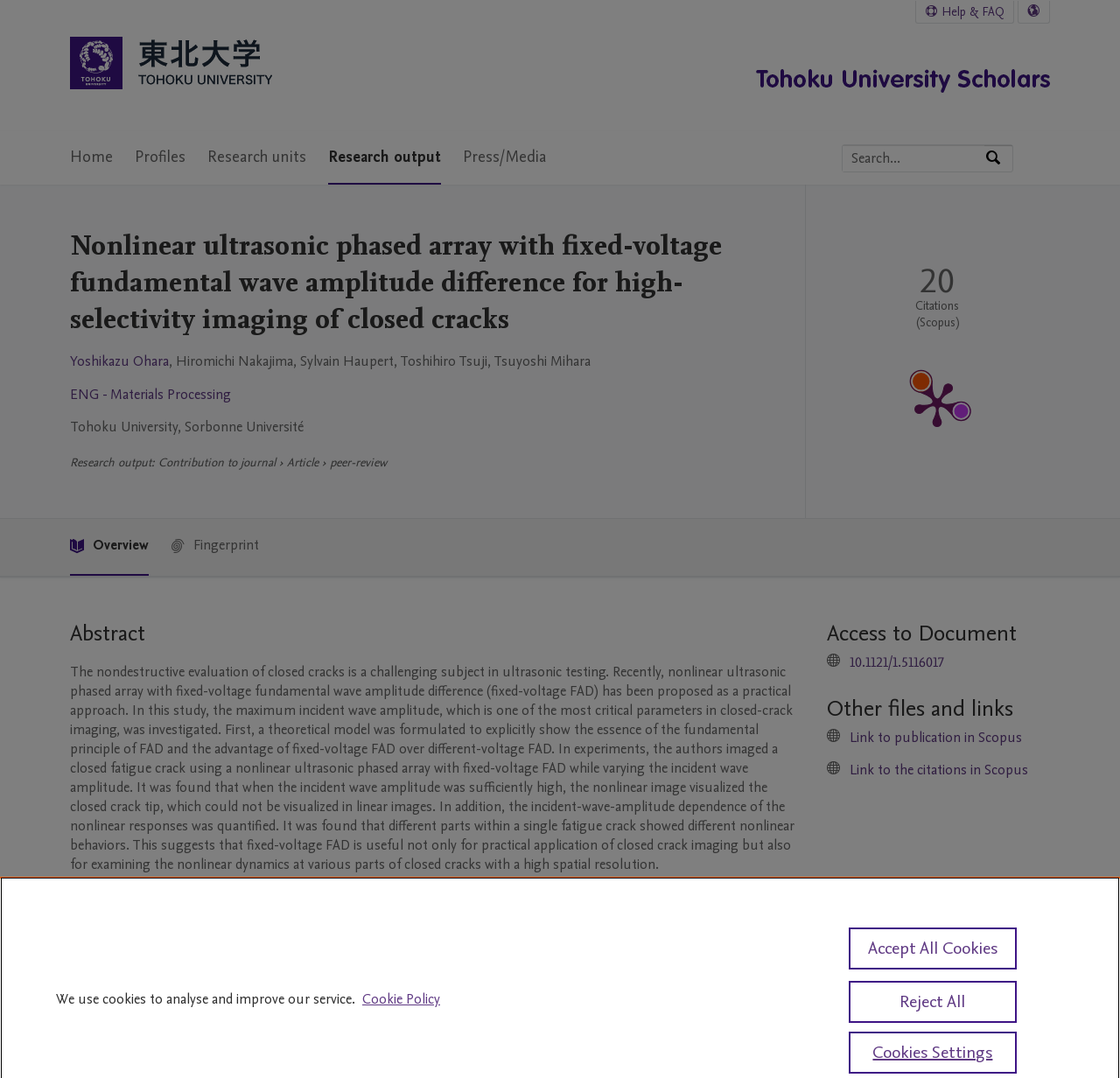Could you highlight the region that needs to be clicked to execute the instruction: "Search by expertise, name or affiliation"?

[0.752, 0.135, 0.879, 0.159]